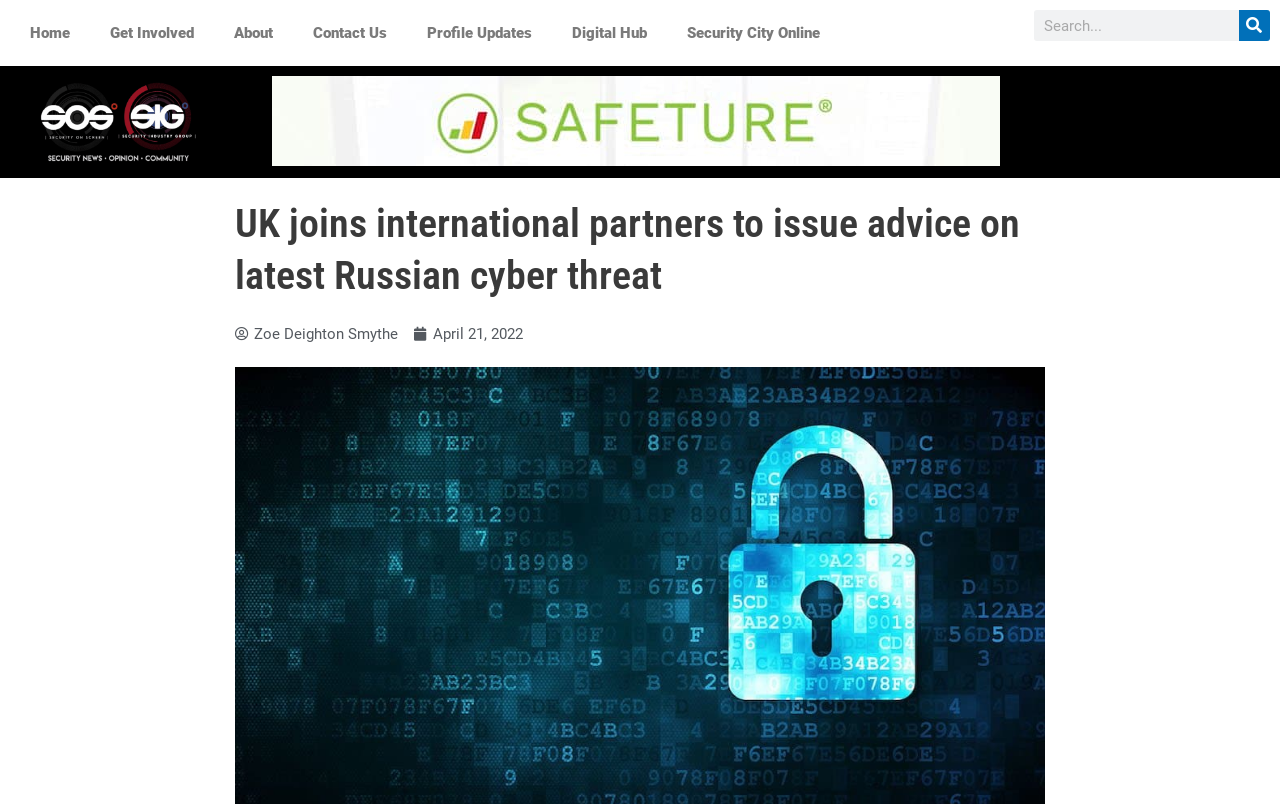Generate a comprehensive caption for the webpage you are viewing.

The webpage appears to be an article page from the "Security On Screen" website, with a focus on a specific news article. At the top of the page, there is a navigation menu with seven links: "Home", "Get Involved", "About", "Contact Us", "Profile Updates", "Digital Hub", and "Security City Online". These links are positioned horizontally across the top of the page, with "Home" on the left and "Security City Online" on the right.

To the right of the navigation menu, there is a search bar with a search icon and a "Search" button. Below the navigation menu, there is a banner advertisement with a link labeled "Profile-Banner-Advert_720x90px_HWIsHere_021022".

The main content of the page is an article with the title "UK joins international partners to issue advice on latest Russian cyber threat", which is displayed prominently in a large font. Below the title, there are two links: one to the author, "Zoe Deighton Smythe", and another to the publication date, "April 21, 2022". The article itself is not explicitly described in the accessibility tree, but it likely contains text and possibly images or other multimedia elements.